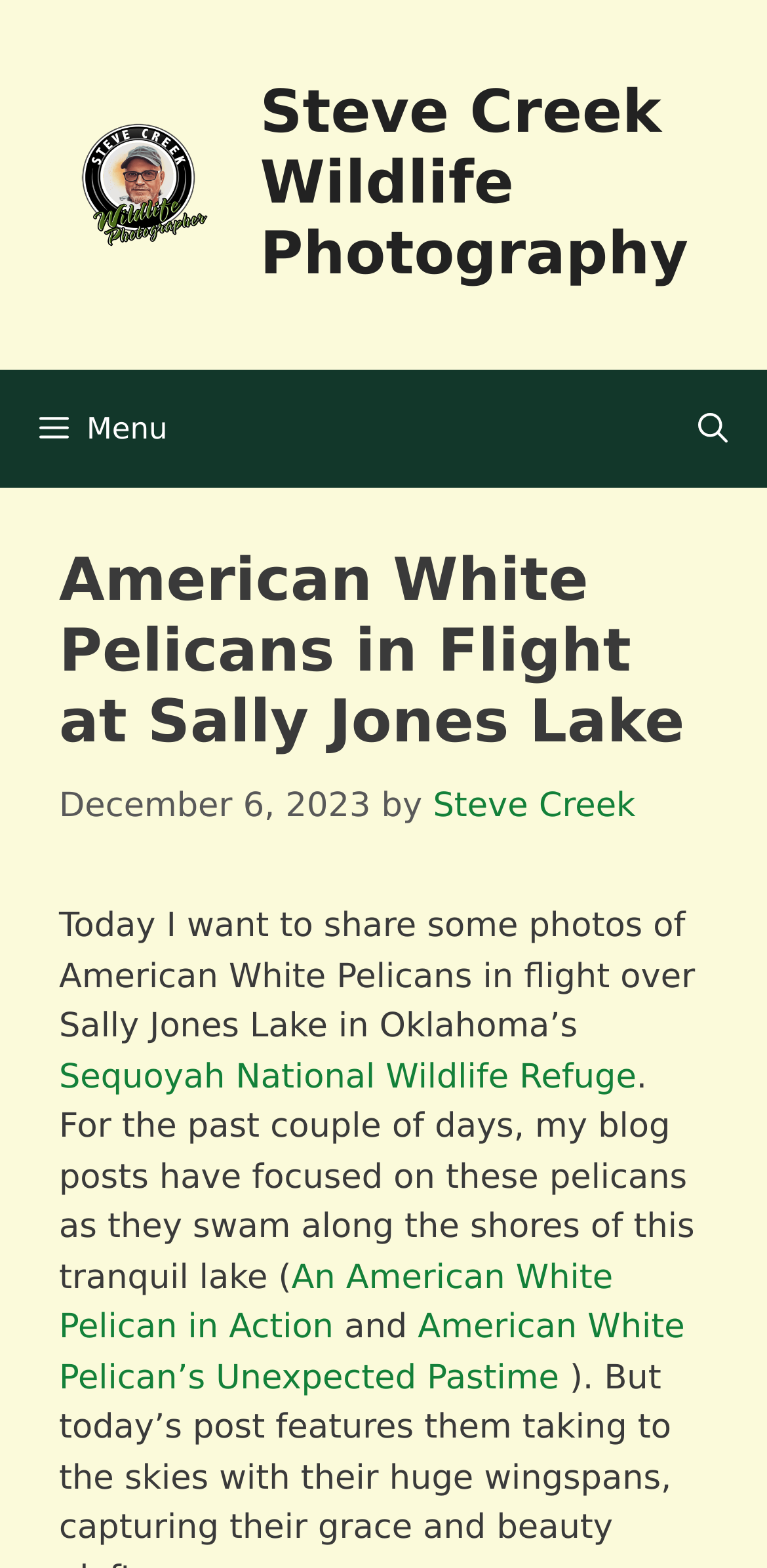Summarize the contents and layout of the webpage in detail.

This webpage is about American White Pelicans in flight at Sally Jones Lake. At the top, there is a banner with the site's name, accompanied by two links and an image, all aligned horizontally. Below the banner, there is a navigation menu with a search bar and a menu button on the right side.

The main content area has a header section with a title, "American White Pelicans in Flight at Sally Jones Lake", and a timestamp, "December 6, 2023", on the left side. On the right side of the header, there is a byline with the author's name, "Steve Creek", as a link. 

Below the header, there is a paragraph of text describing the content of the page, which is about sharing photos of American White Pelicans in flight over Sally Jones Lake in Oklahoma. The text also mentions the author's previous blog posts about these pelicans. There are three links within the paragraph, pointing to related articles or locations, including Sequoyah National Wildlife Refuge, "An American White Pelican in Action", and "American White Pelican’s Unexpected Pastime".